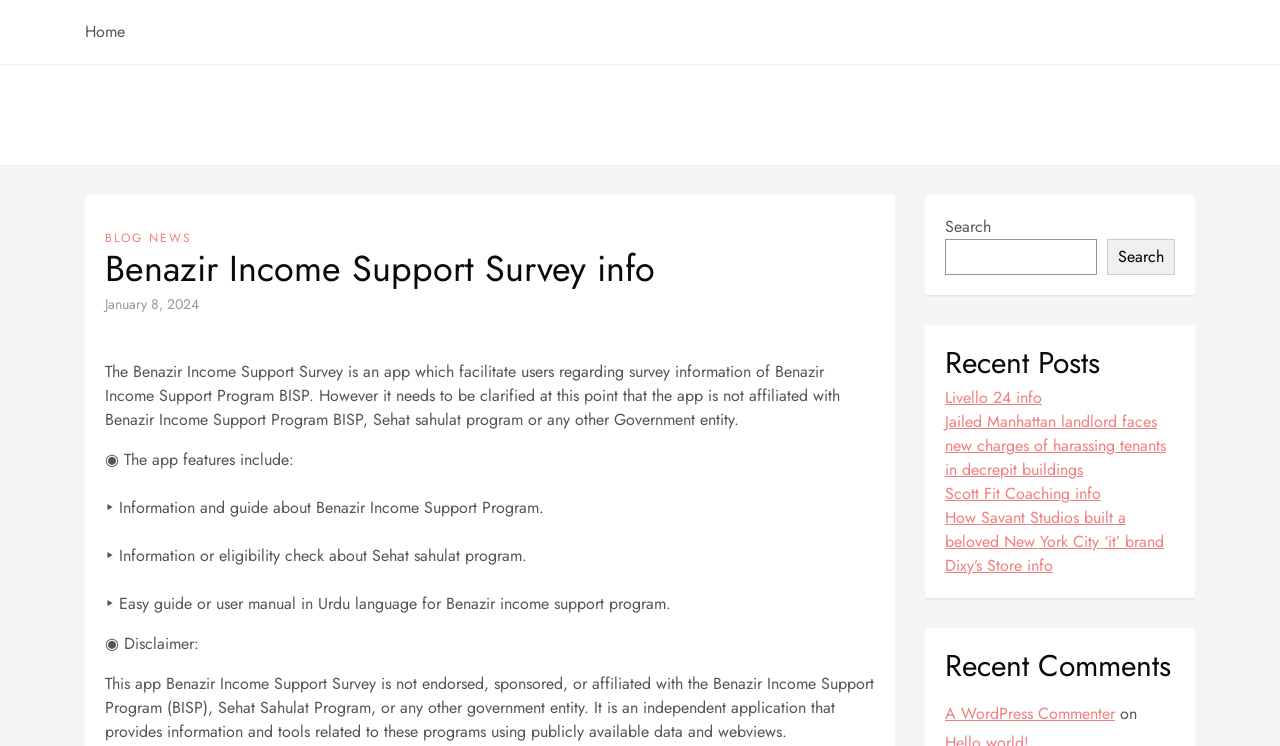Pinpoint the bounding box coordinates of the area that must be clicked to complete this instruction: "view blog news".

[0.082, 0.307, 0.15, 0.331]